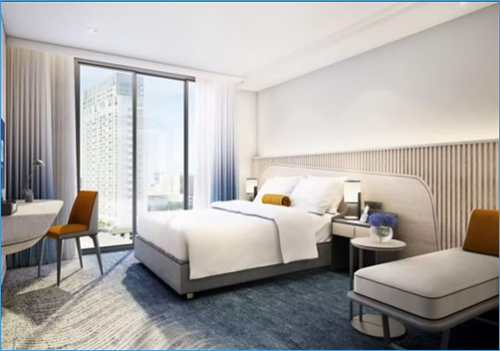Thoroughly describe the content and context of the image.

The image showcases a modern and elegantly designed guest room at the newly opened Holiday Inn Express & Suites Bangkok Central Pier. The room features a spacious layout with a comfortable queen-sized bed adorned with plush pillows and a decorative throw. Large windows allow natural light to flood the space, offering a stunning view of the bustling city skyline. 

To the left, a stylish workspace is set up alongside a contemporary chair, ideal for business travelers. A cozy lounge chair adds an inviting touch, complementing the room's color palette of soft whites and earthy tones. The overall decor emphasizes a blend of luxury and comfort, reflecting the hotel's commitment to providing quality accommodation. This hotel, located in the heart of Bangkok, just minutes away from Saphan Taksin BTS station, promises guests an enjoyable stay with modern amenities, including complimentary breakfast and free Wi-Fi.